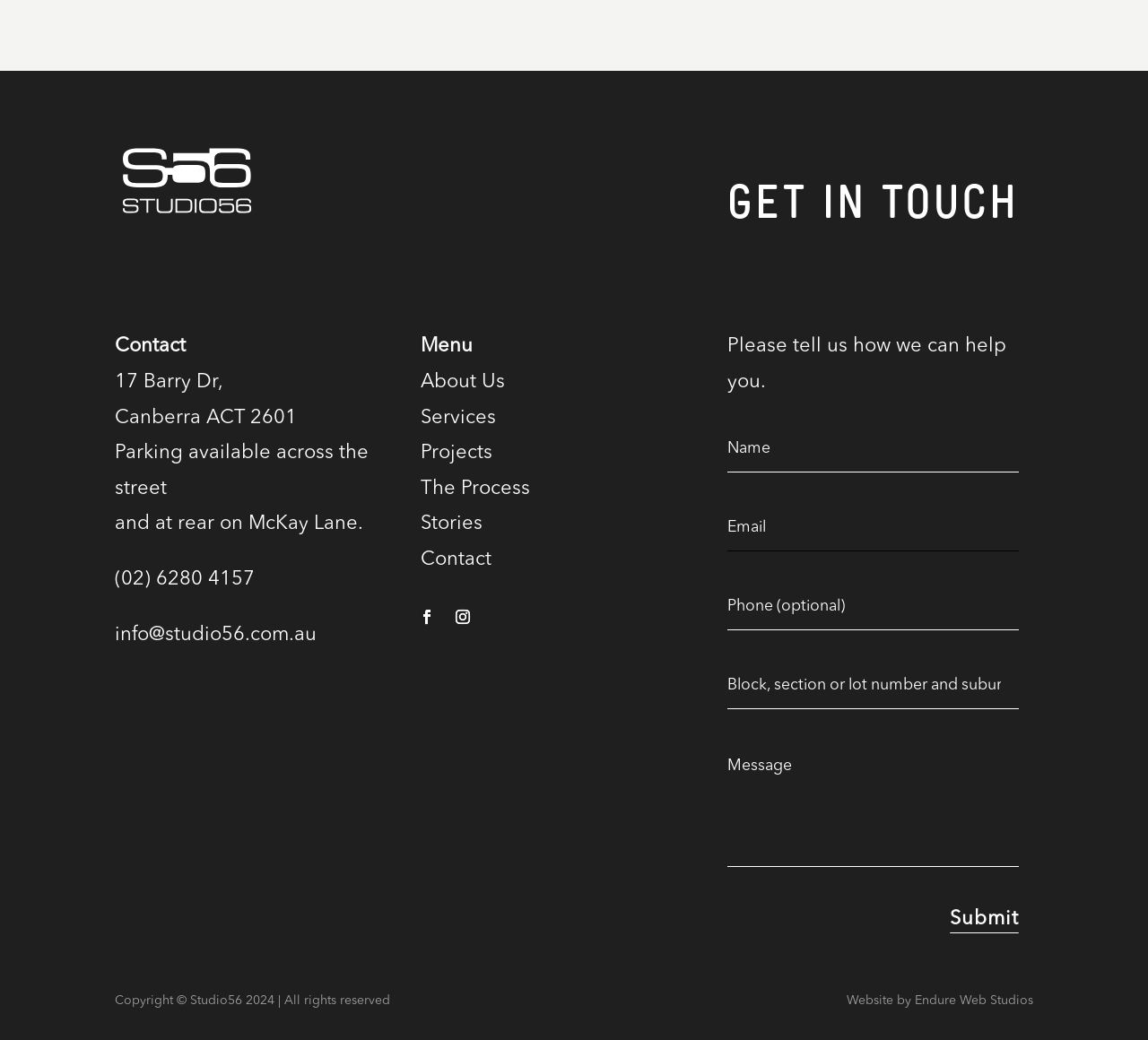Identify the coordinates of the bounding box for the element described below: "The Process". Return the coordinates as four float numbers between 0 and 1: [left, top, right, bottom].

[0.367, 0.46, 0.462, 0.479]